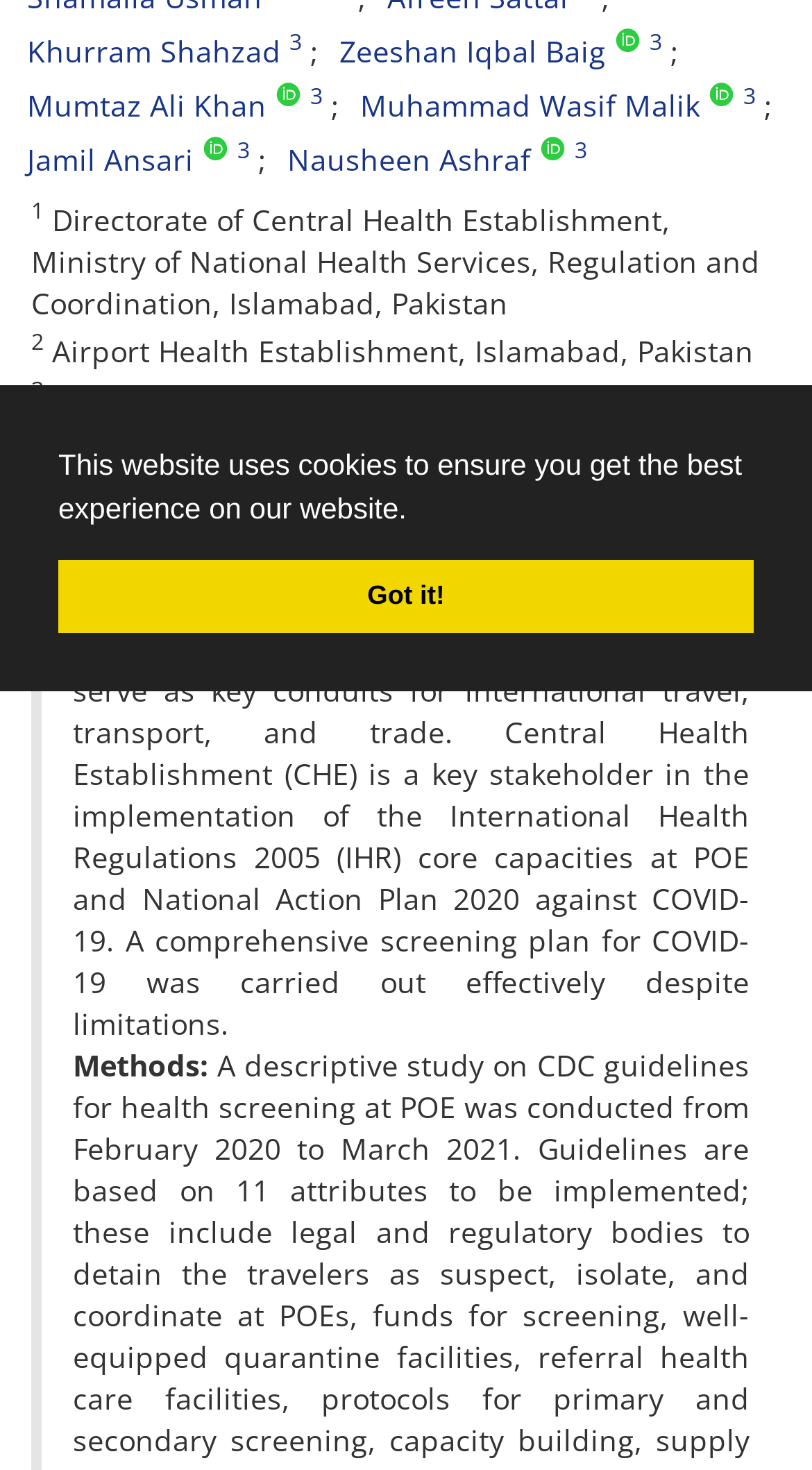From the given element description: "MaXpeedingRods", find the bounding box for the UI element. Provide the coordinates as four float numbers between 0 and 1, in the order [left, top, right, bottom].

None